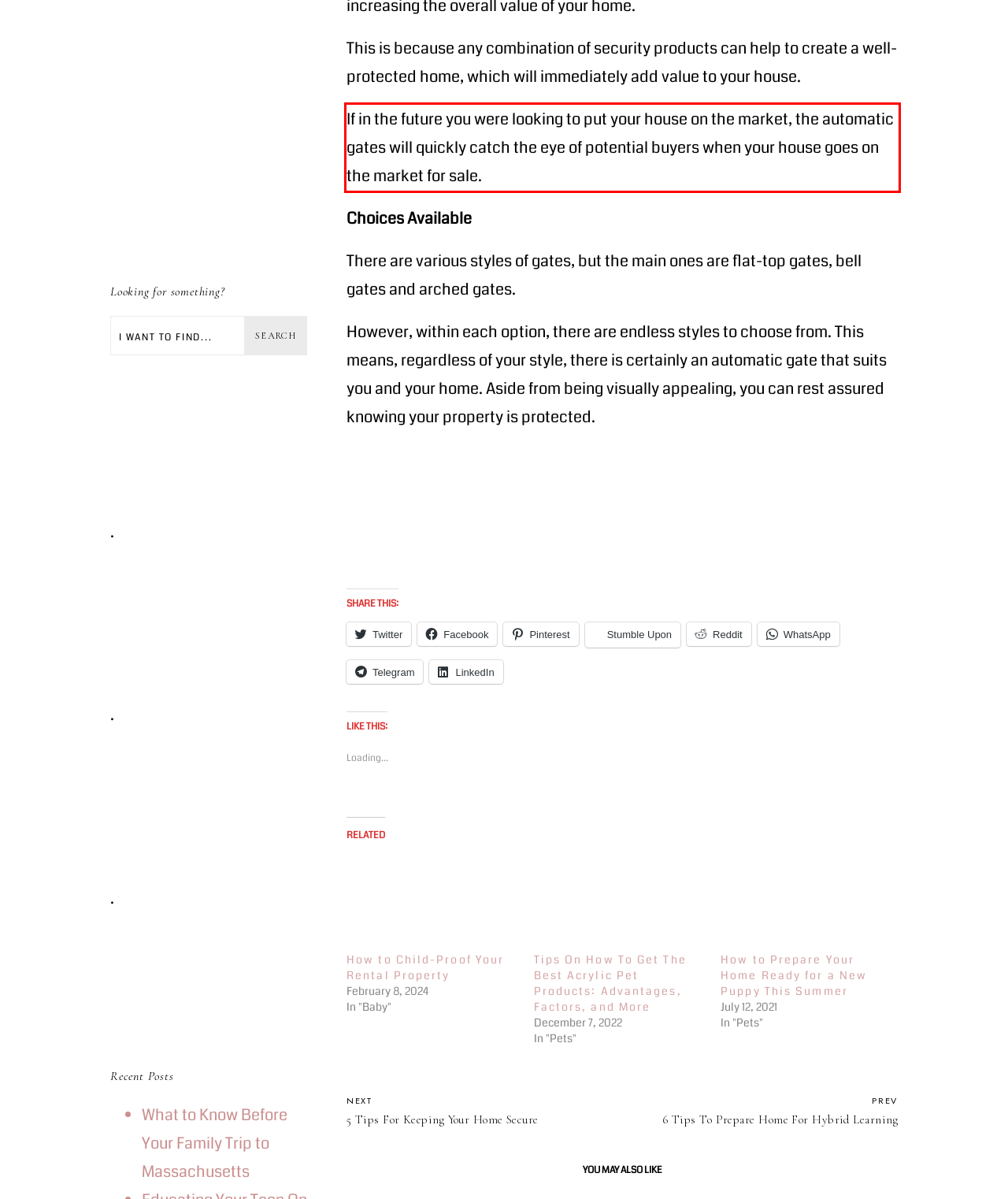Please examine the webpage screenshot containing a red bounding box and use OCR to recognize and output the text inside the red bounding box.

If in the future you were looking to put your house on the market, the automatic gates will quickly catch the eye of potential buyers when your house goes on the market for sale.